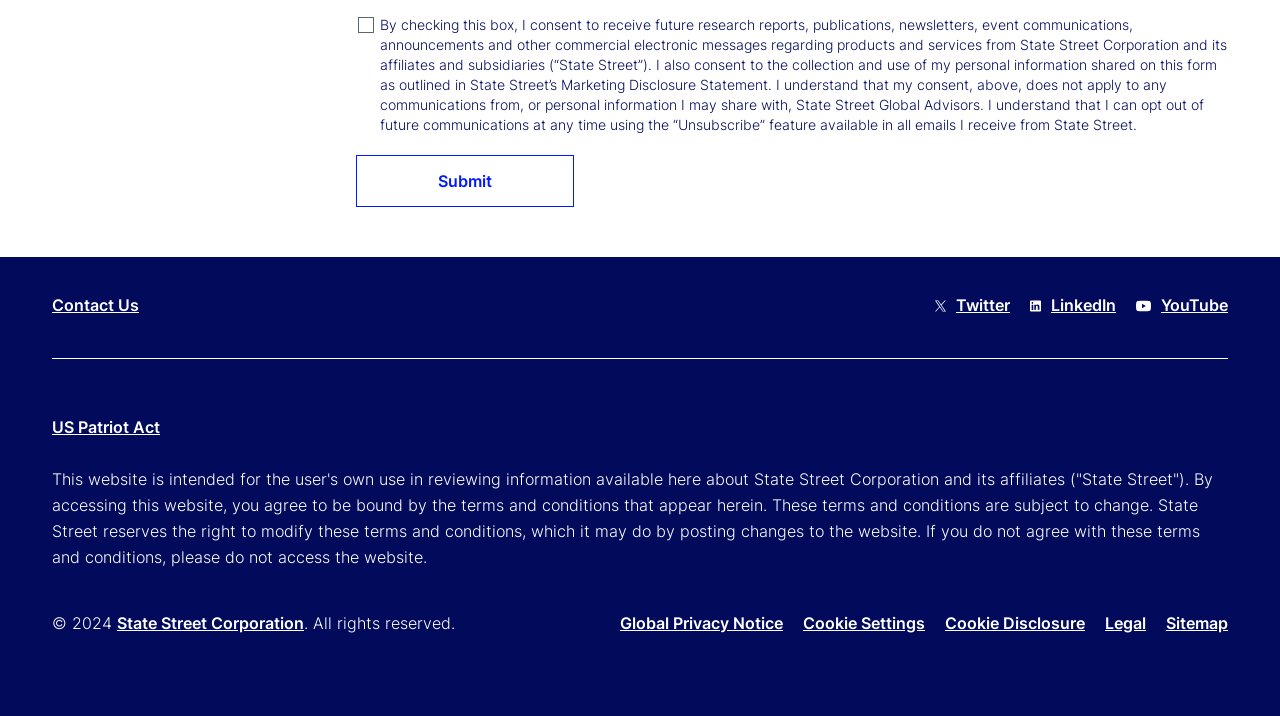Determine the bounding box of the UI element mentioned here: "Contact Us". The coordinates must be in the format [left, top, right, bottom] with values ranging from 0 to 1.

[0.041, 0.407, 0.109, 0.458]